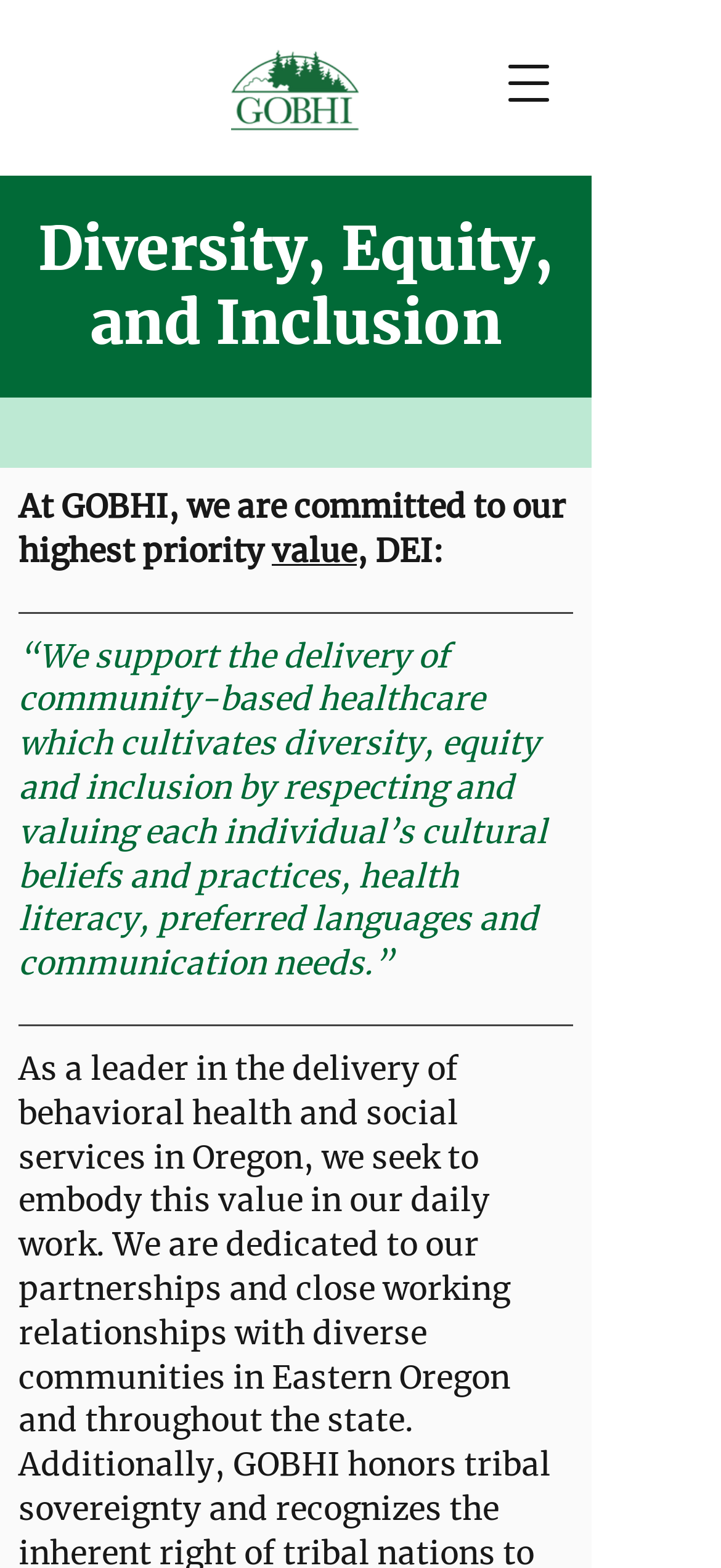Determine the webpage's heading and output its text content.

Diversity, Equity, and Inclusion